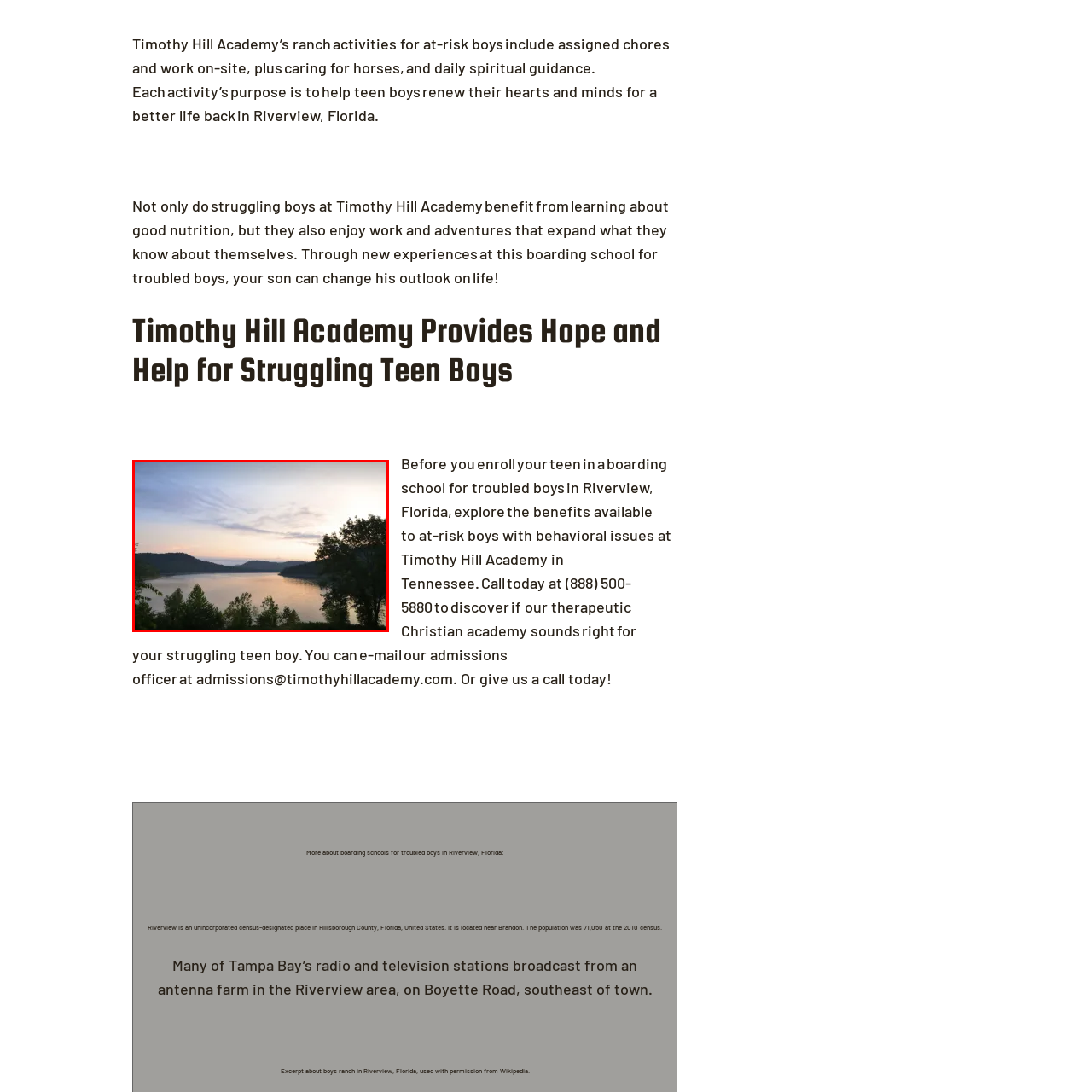Elaborate on the contents of the image marked by the red border.

The image captures a serene landscape at twilight, showcasing a tranquil lake bordered by gentle hills and lush vegetation. The water reflects the soft hues of the sky, blending shades of blue, pink, and orange as the sun sets on the horizon. Framing the lake are clusters of trees, adding a sense of depth and tranquility to the scene. This picturesque view evokes a feeling of peace and contemplation, perfectly illustrating the calming environment that supports the therapeutic activities at Timothy Hill Academy, where at-risk boys engage in various enriching experiences amidst nature.